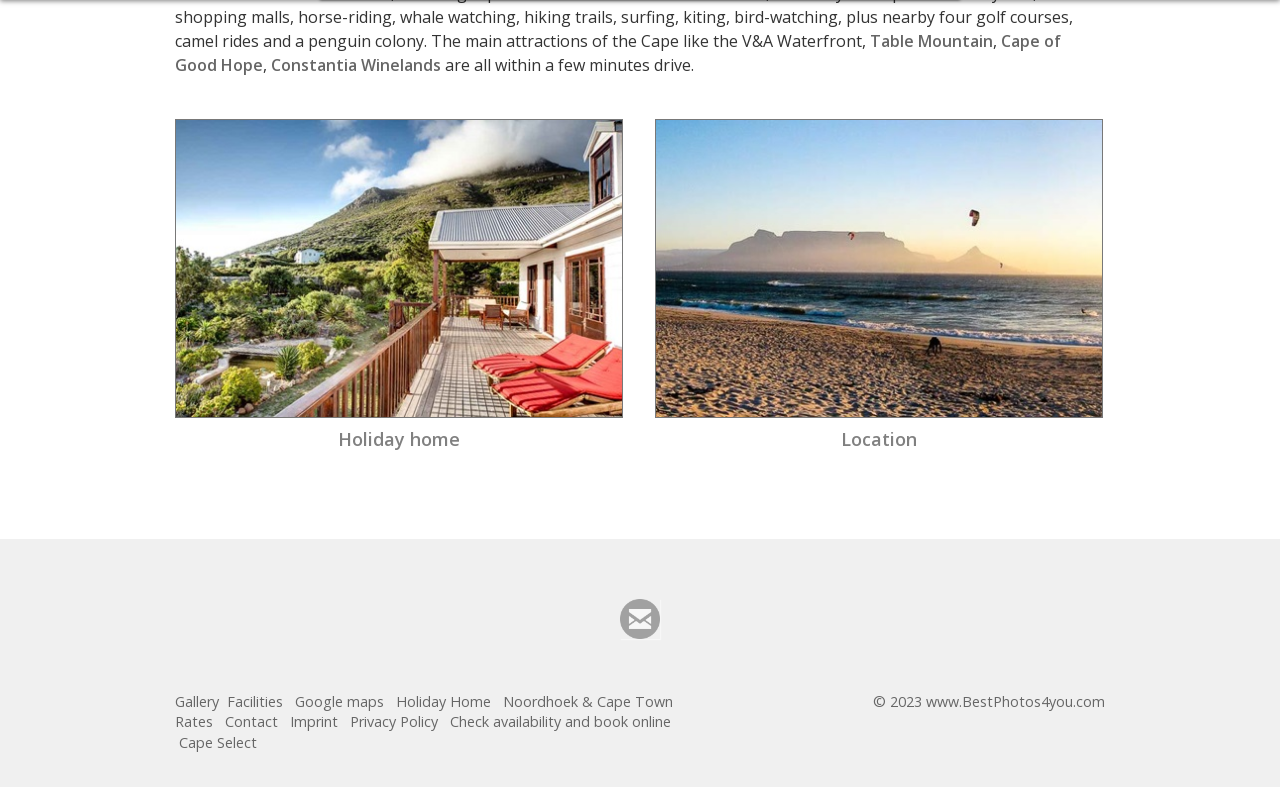Determine the bounding box coordinates for the UI element with the following description: "Contact". The coordinates should be four float numbers between 0 and 1, represented as [left, top, right, bottom].

[0.176, 0.905, 0.217, 0.929]